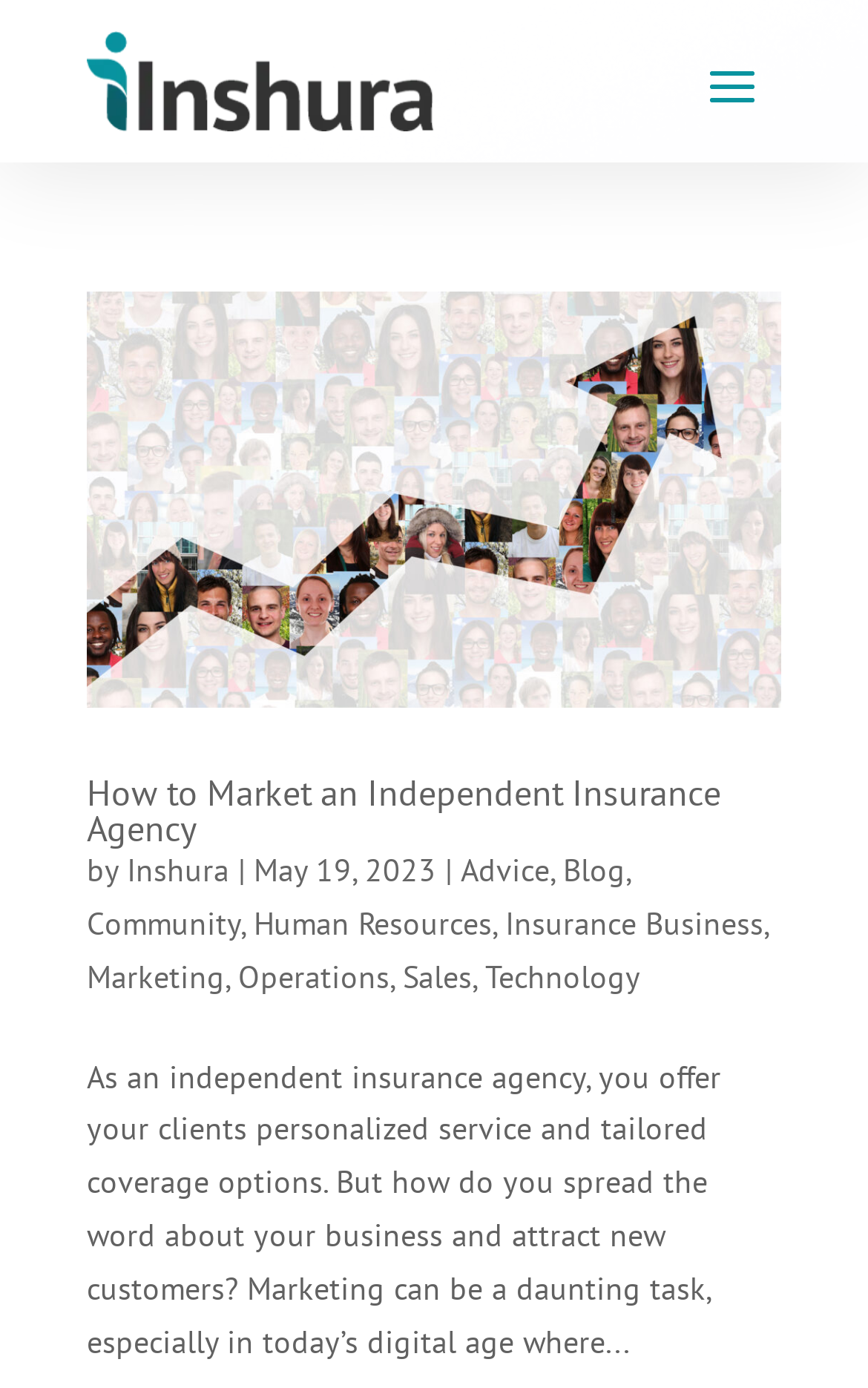What is the topic of the article?
Answer the question with just one word or phrase using the image.

Marketing an insurance agency